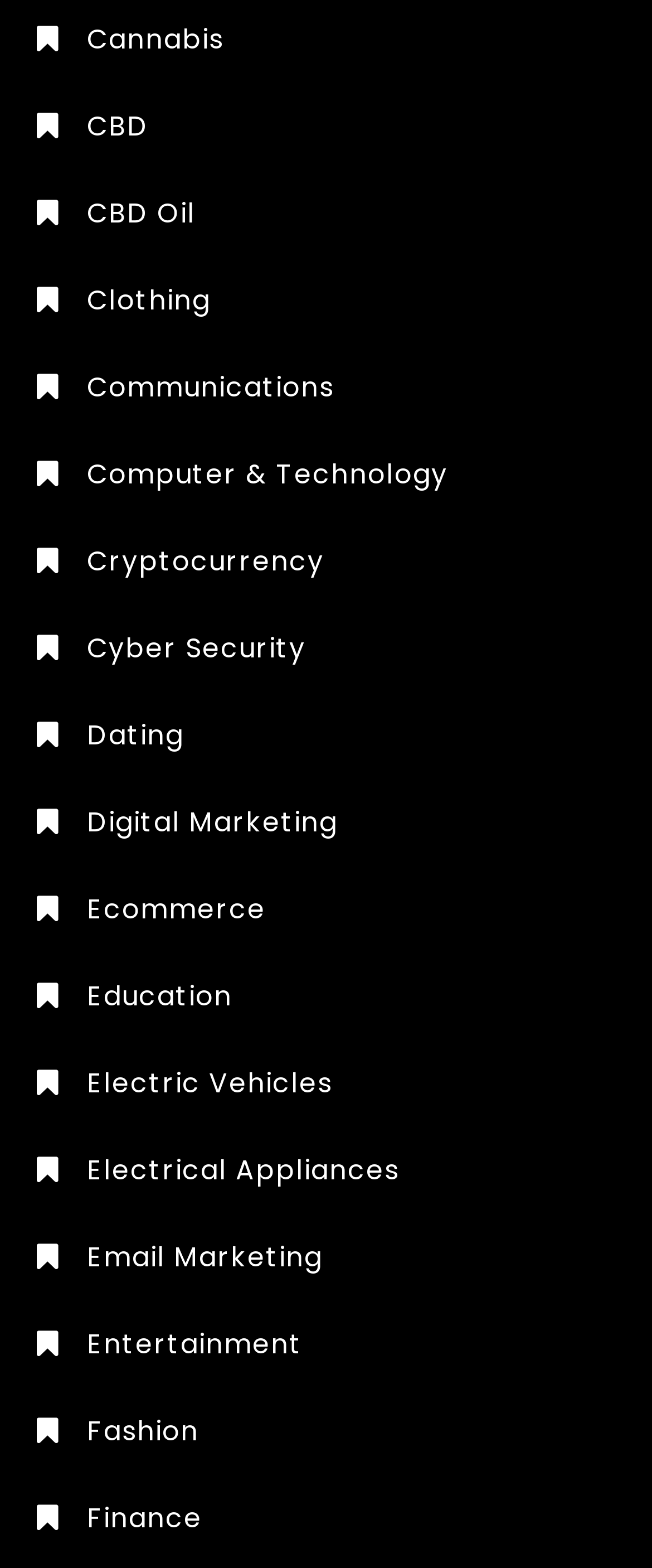Answer the following query concisely with a single word or phrase:
Is there a category for 'Travel'?

No